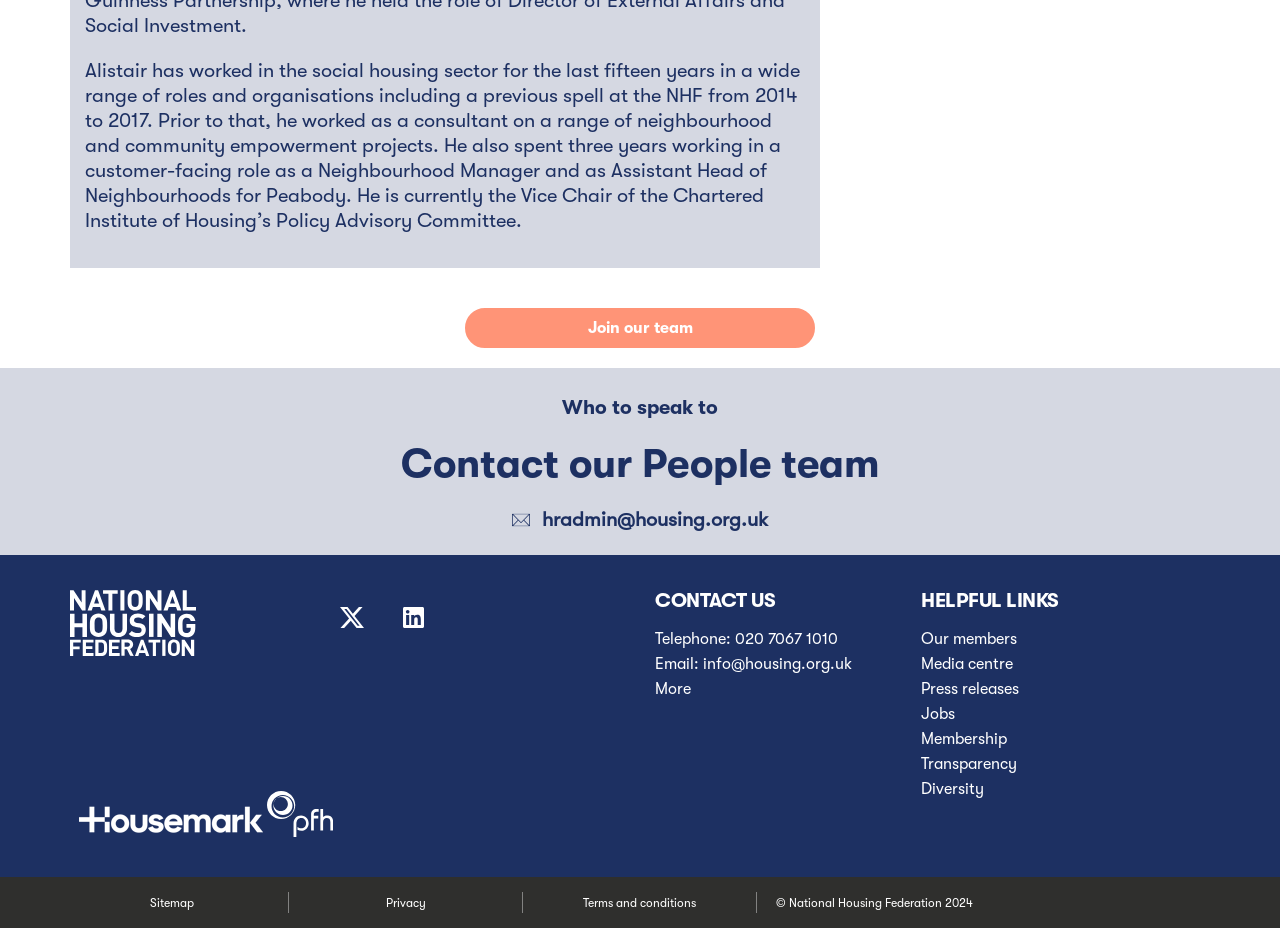Determine the bounding box coordinates of the element's region needed to click to follow the instruction: "Click on 'Join our team'". Provide these coordinates as four float numbers between 0 and 1, formatted as [left, top, right, bottom].

[0.363, 0.332, 0.637, 0.375]